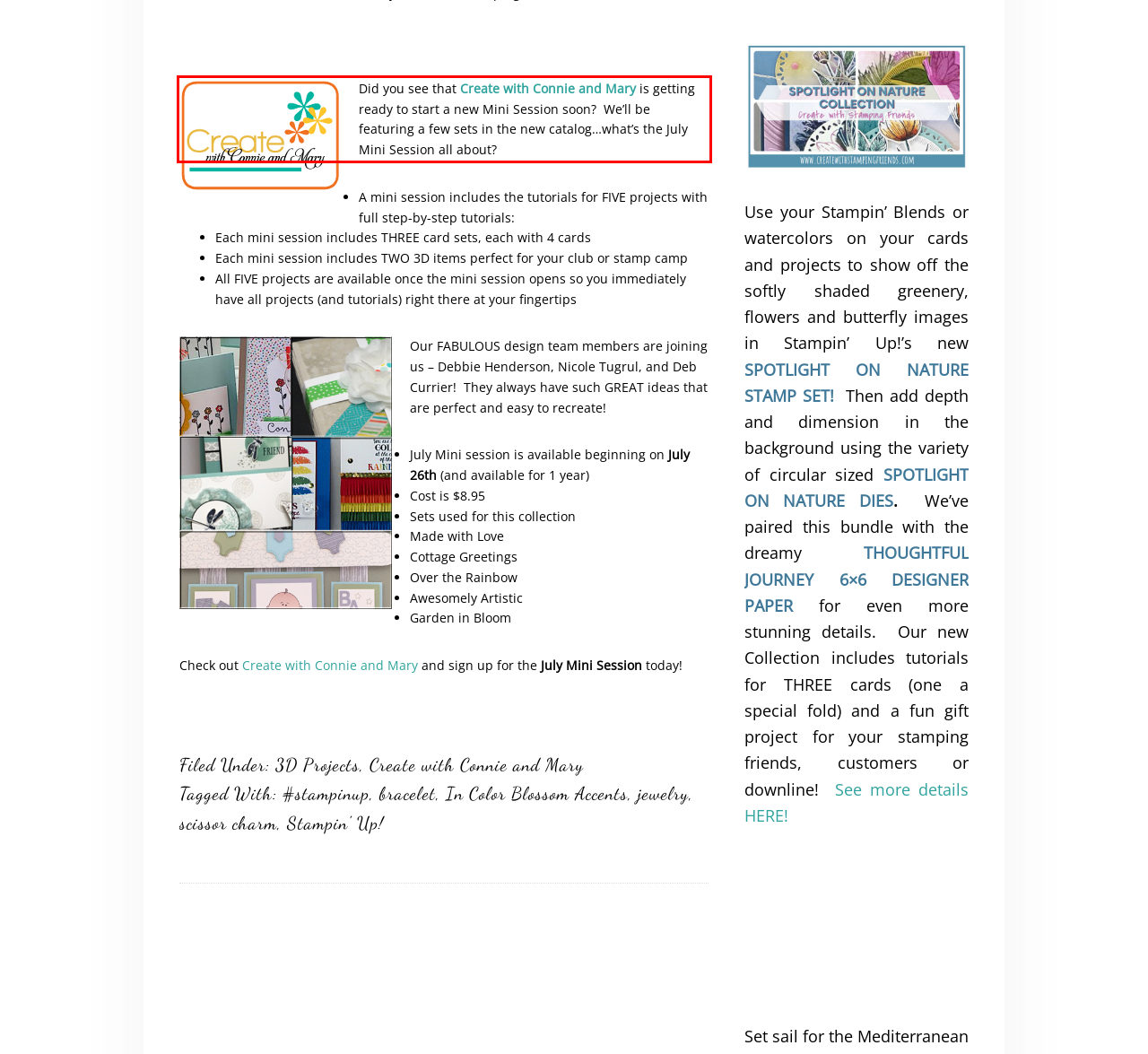Please perform OCR on the text within the red rectangle in the webpage screenshot and return the text content.

Did you see that Create with Connie and Mary is getting ready to start a new Mini Session soon? We’ll be featuring a few sets in the new catalog…what’s the July Mini Session all about?